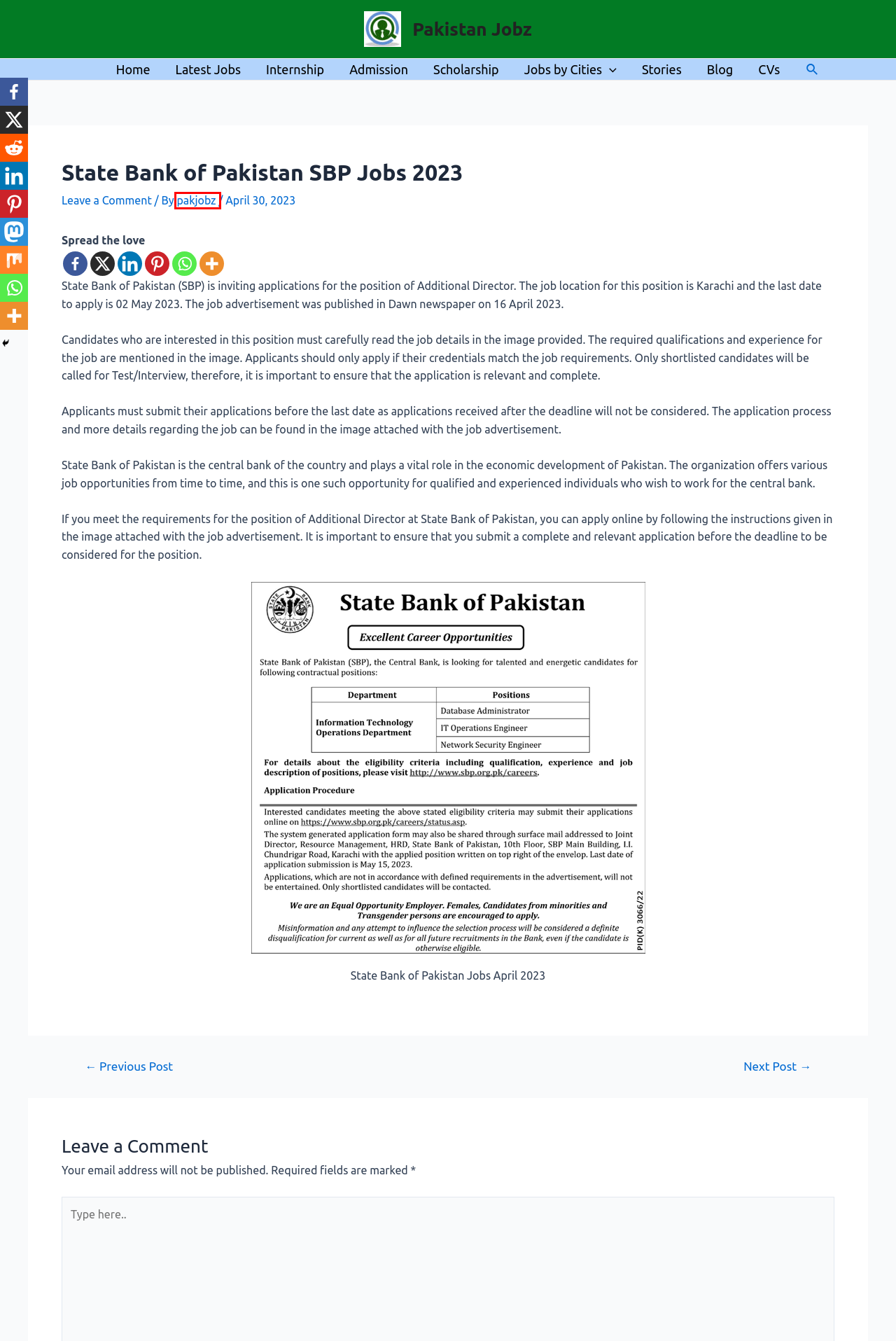Review the screenshot of a webpage which includes a red bounding box around an element. Select the description that best fits the new webpage once the element in the bounding box is clicked. Here are the candidates:
A. Scholarship
B. Pakistan Jobs - Jobs in Pakistan - Pakjobz
C. pakjobz, Author at Pakistan Jobz
D. CVs - Pakistan Jobz
E. Jobs by Cities - Pakistan Jobz
F. LESCO Jobs 2023 – Lahore Electric Supply Company - Pakistan Jobz
G. Stories Archive - Pakistan Jobz
H. Blog - Pakistan Jobz

C